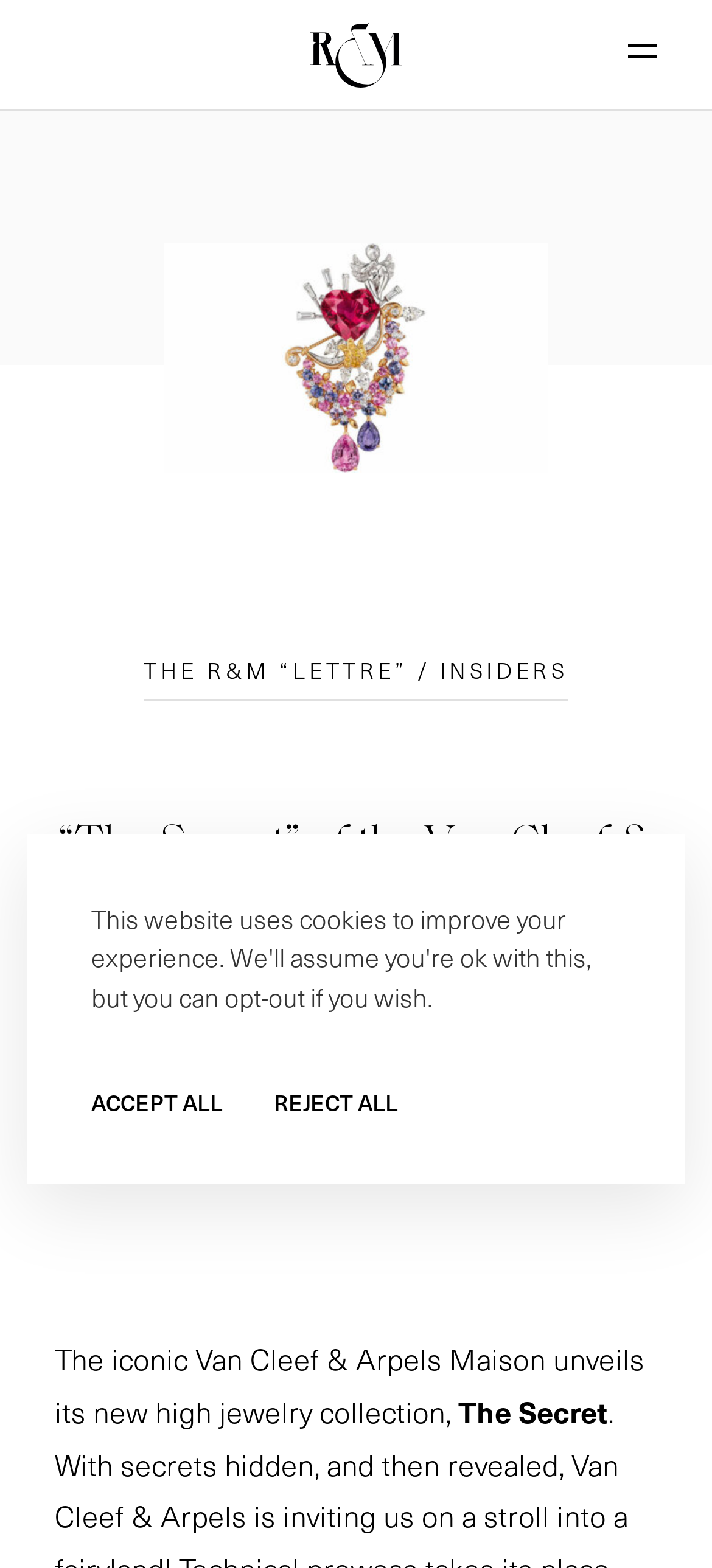What is the name of the new high jewelry collection?
Craft a detailed and extensive response to the question.

I found the answer by reading the text on the webpage, which states 'The iconic Van Cleef & Arpels Maison unveils its new high jewelry collection, The Secret.' The name of the collection is clearly stated as The Secret.